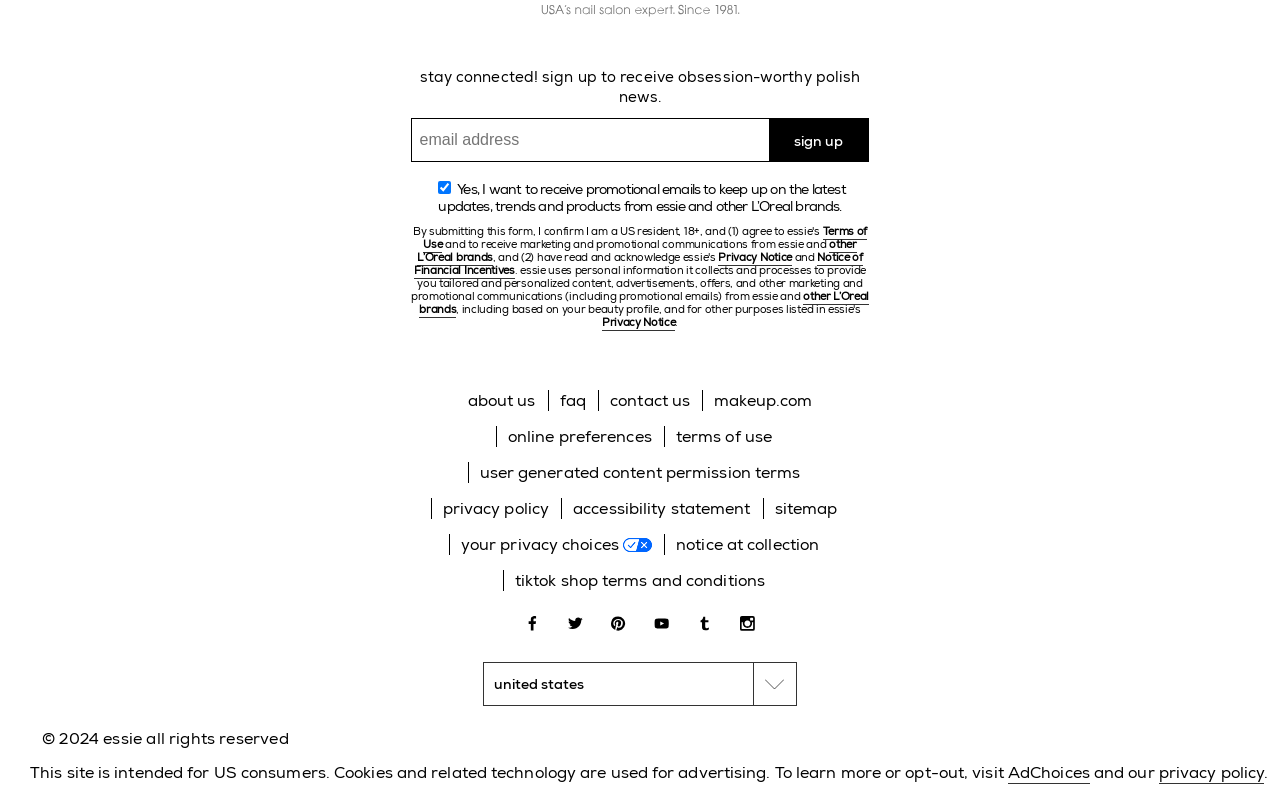Indicate the bounding box coordinates of the clickable region to achieve the following instruction: "Go to FAQ."

[0.429, 0.489, 0.466, 0.515]